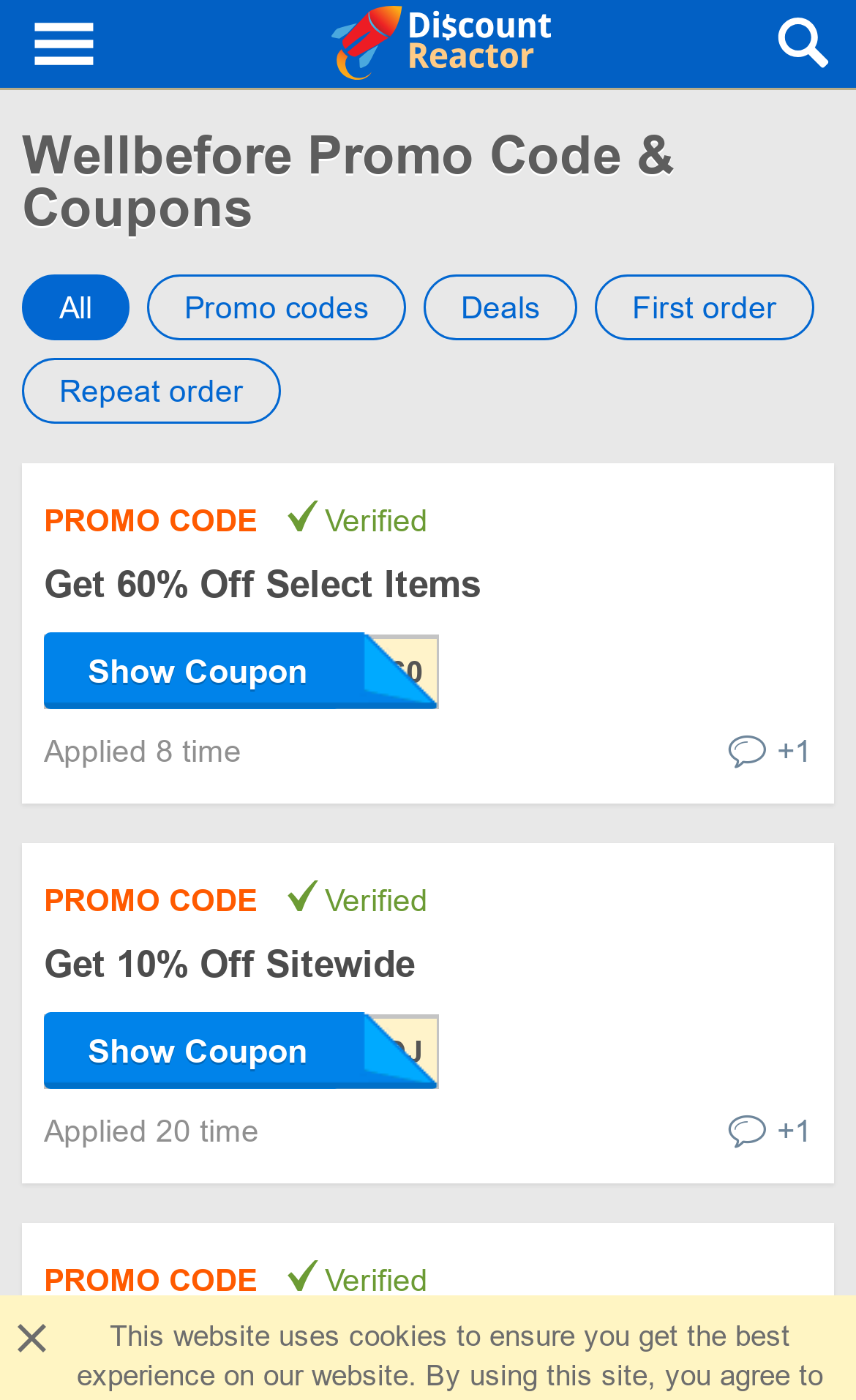Could you specify the bounding box coordinates for the clickable section to complete the following instruction: "Click Navigation for DiscountReactor"?

[0.0, 0.0, 0.154, 0.063]